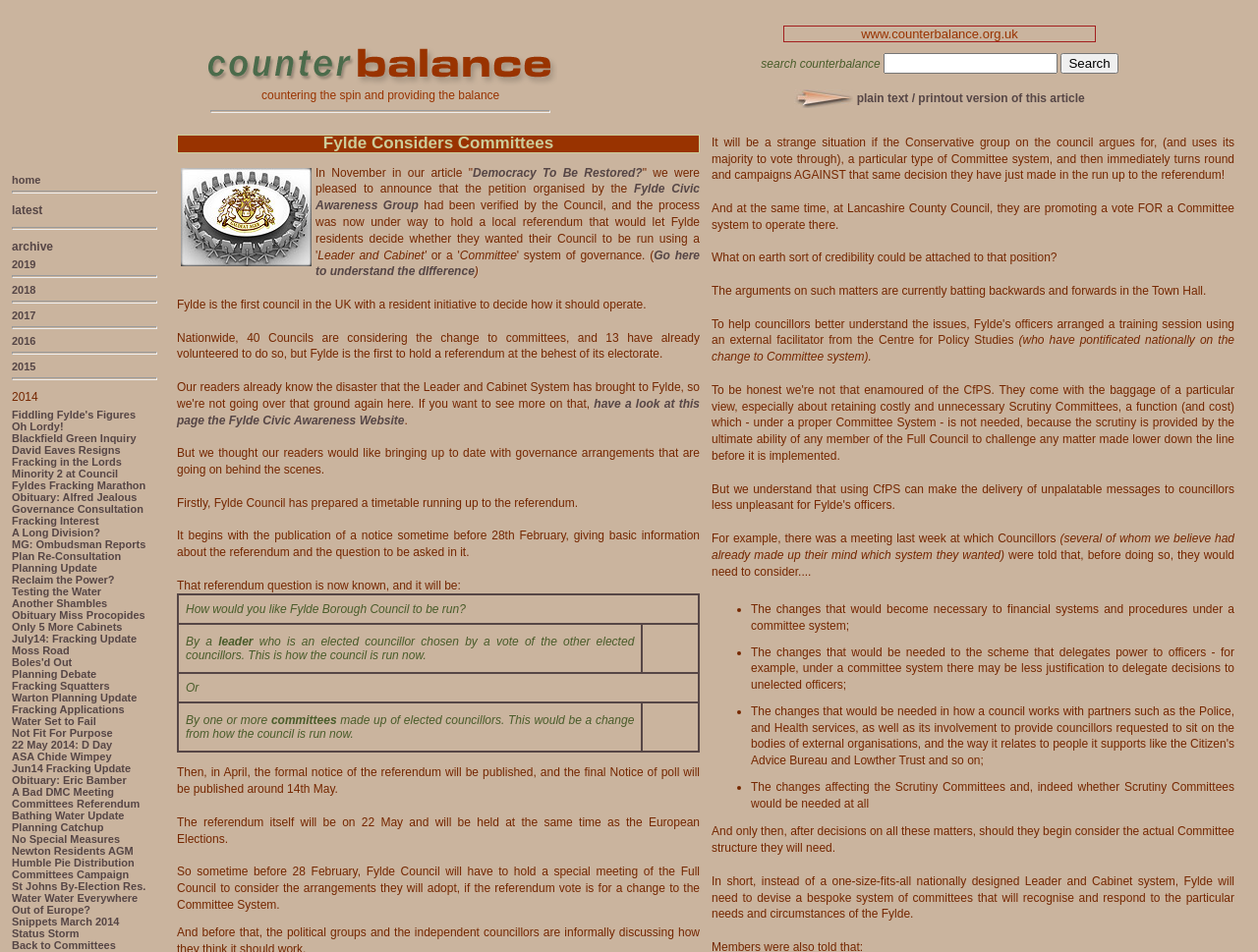Based on the image, give a detailed response to the question: What is the logo of Fylde Counterbalance?

I found the logo of Fylde Counterbalance by looking at the third table row, which contains a table cell with an image described as 'fylde counterbalance logo'.